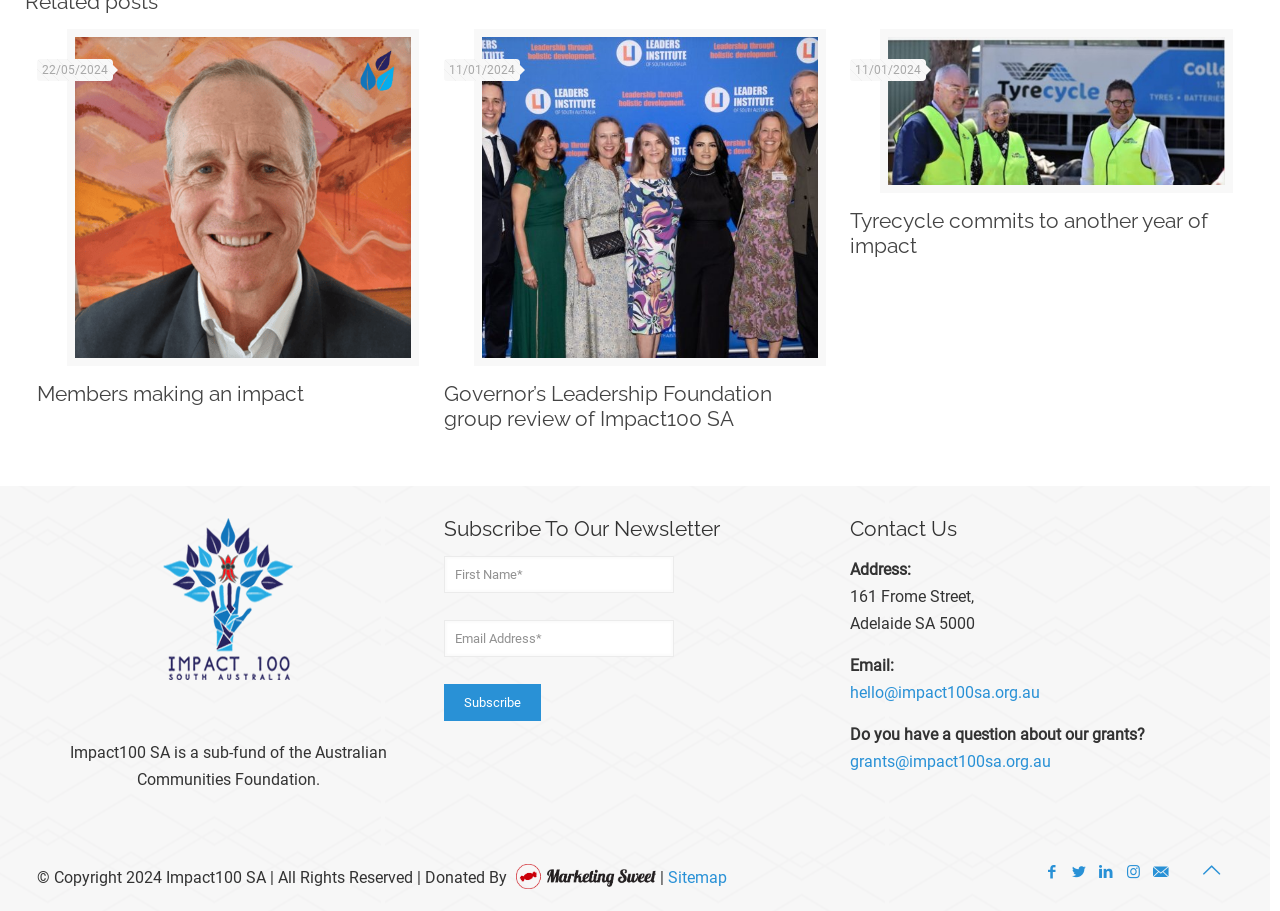What is the email address to contact for grants-related questions?
Using the image, provide a concise answer in one word or a short phrase.

grants@impact100sa.org.au